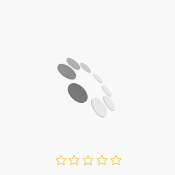What is the purpose of the star rating system?
Based on the image, give a one-word or short phrase answer.

Customer feedback and satisfaction